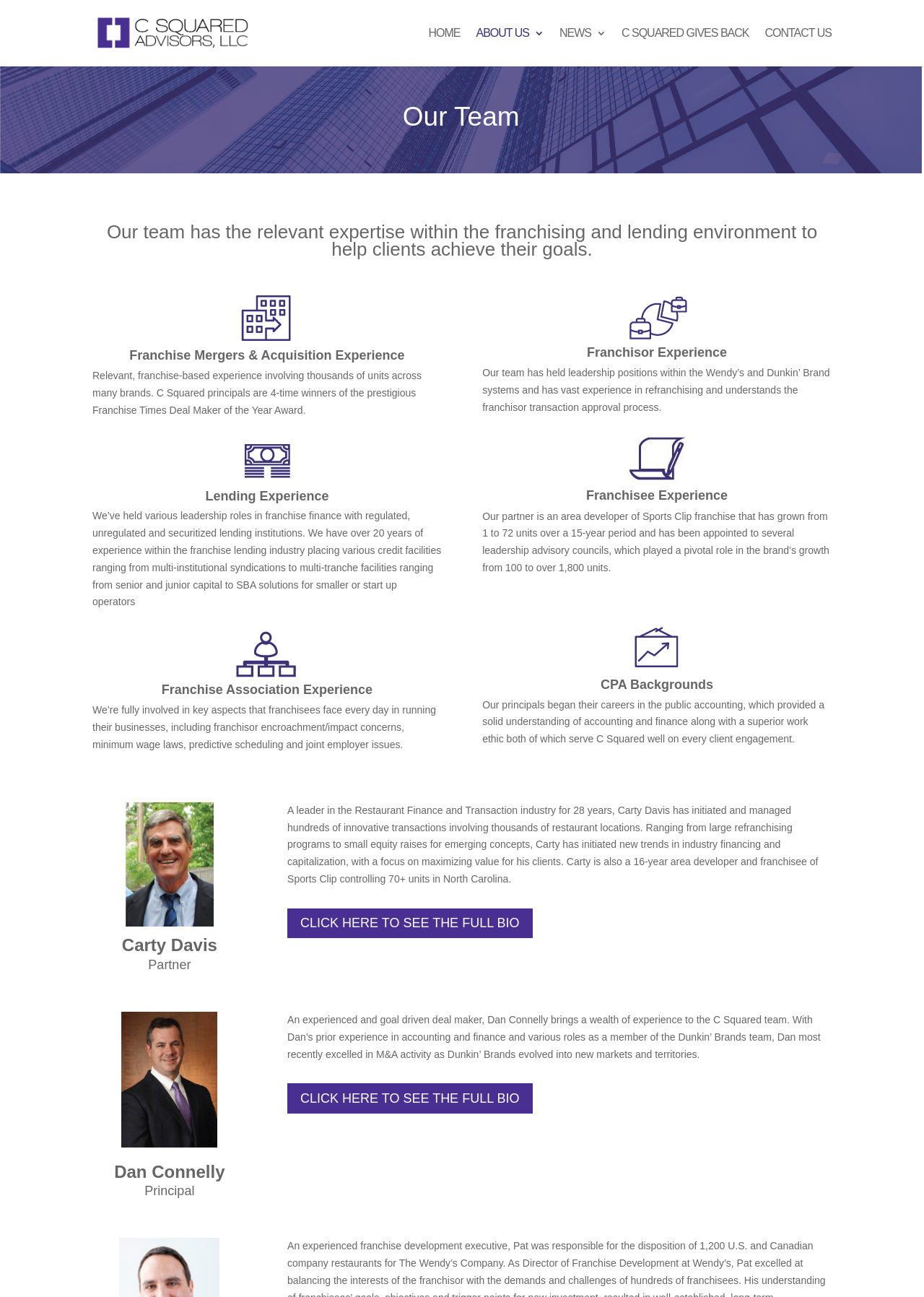What is the expertise of C Squared Advisors, LLC?
Please answer the question with as much detail and depth as you can.

I found the expertise of C Squared Advisors, LLC by reading the text under the heading 'Our Team'. It mentions that the team has the relevant expertise within the franchising and lending environment to help clients achieve their goals.